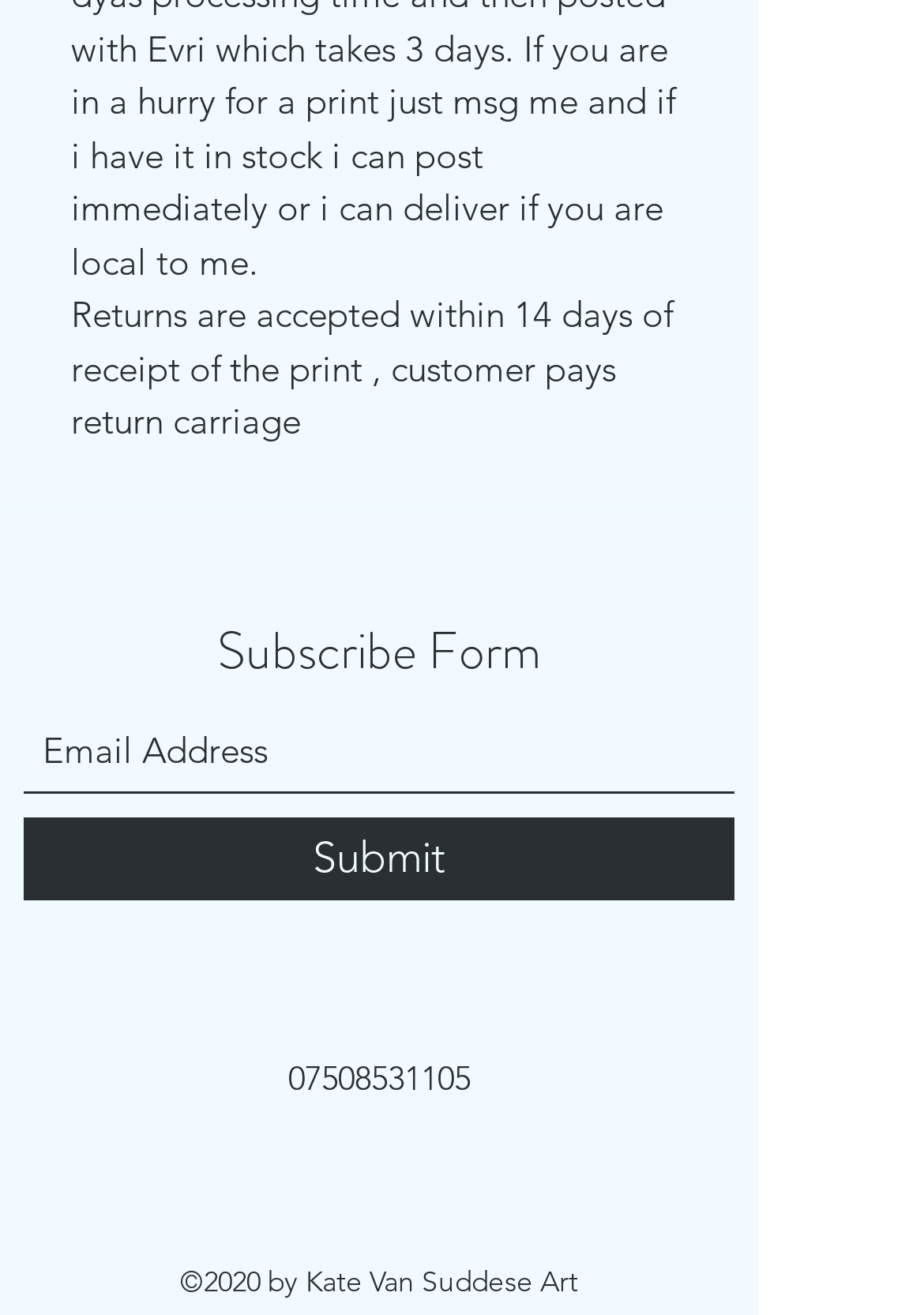What is the return policy for prints?
Please respond to the question with a detailed and informative answer.

The static text at the top of the webpage states that 'Returns are accepted within 14 days of receipt of the print, customer pays return carriage', indicating that customers have 14 days to return their prints.